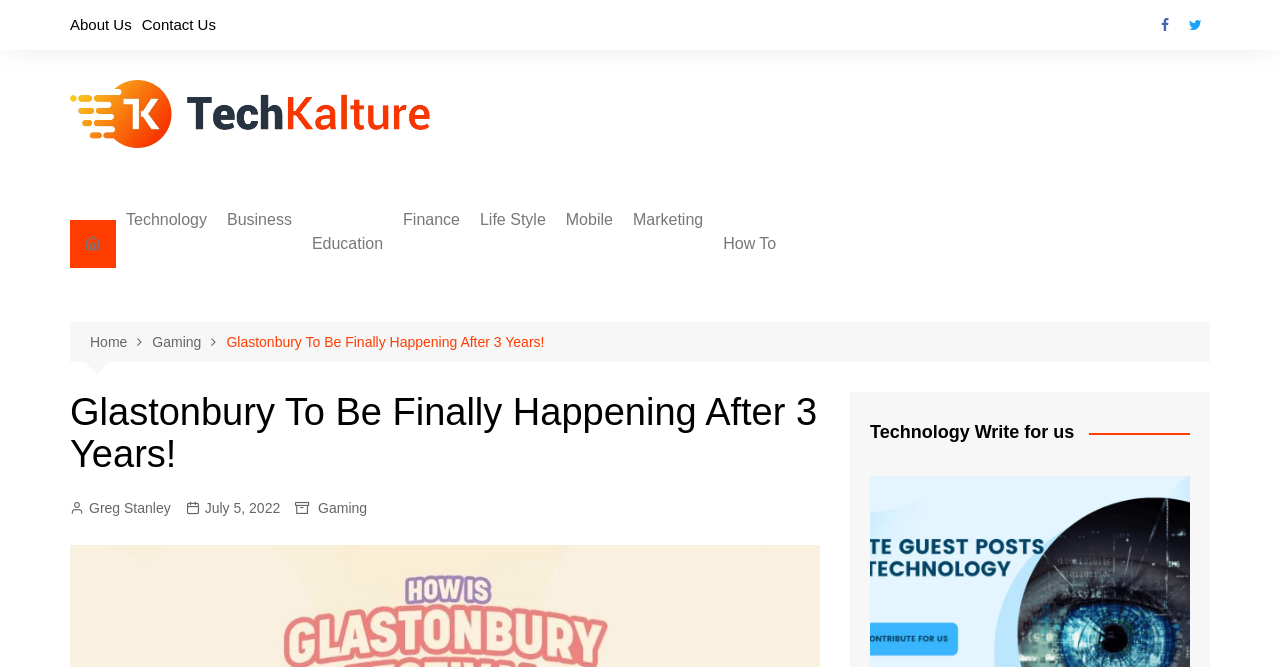What is the name of the event mentioned in the webpage?
Craft a detailed and extensive response to the question.

The webpage mentions 'Glastonbury To Be Finally Happening After 3 Years!' as the title, which indicates that the event being referred to is Glastonbury.